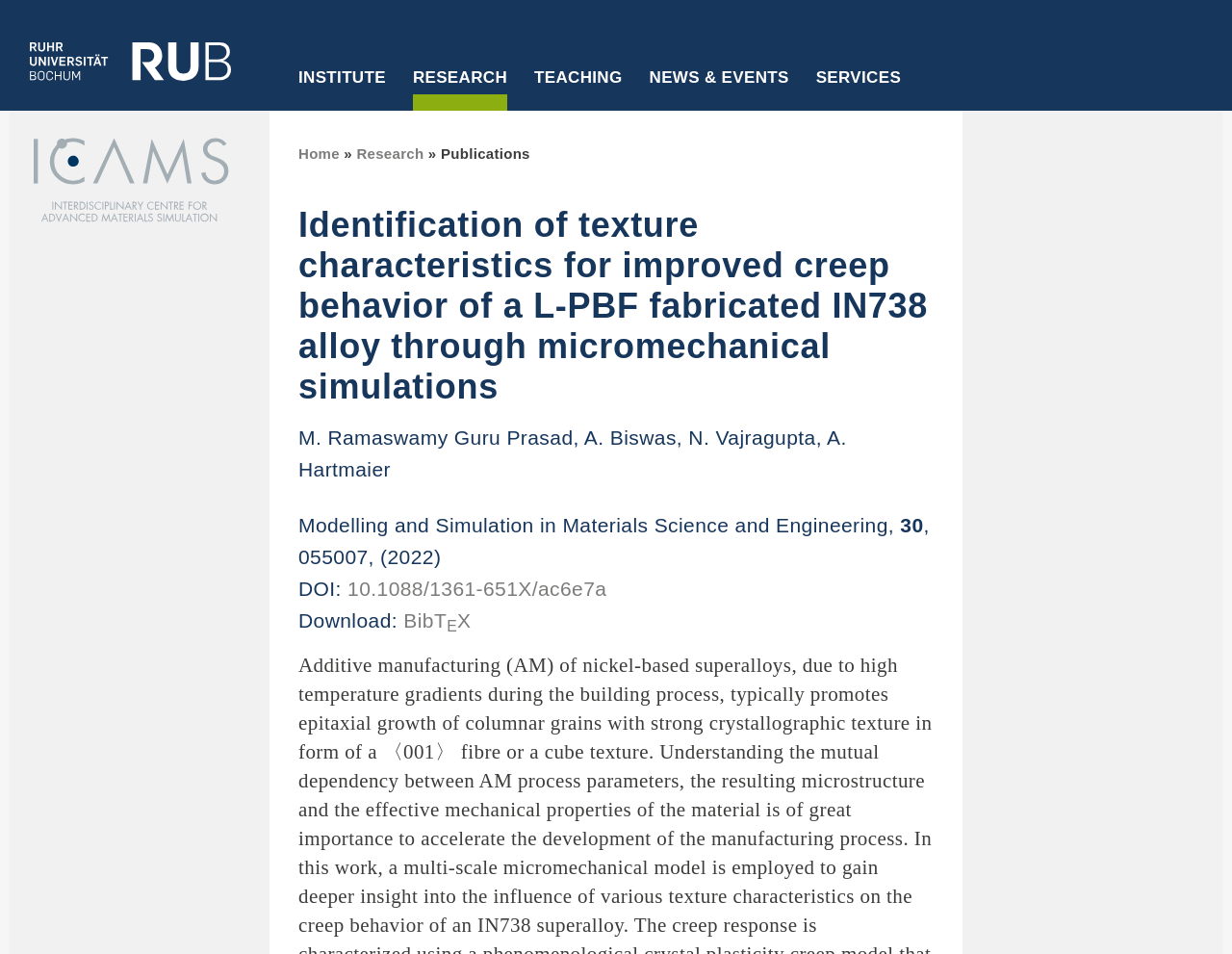What is the name of the journal where the research publication was published?
Using the details shown in the screenshot, provide a comprehensive answer to the question.

The name of the journal where the research publication was published can be found in the publication details section, where it is written as 'Modelling and Simulation in Materials Science and Engineering'.